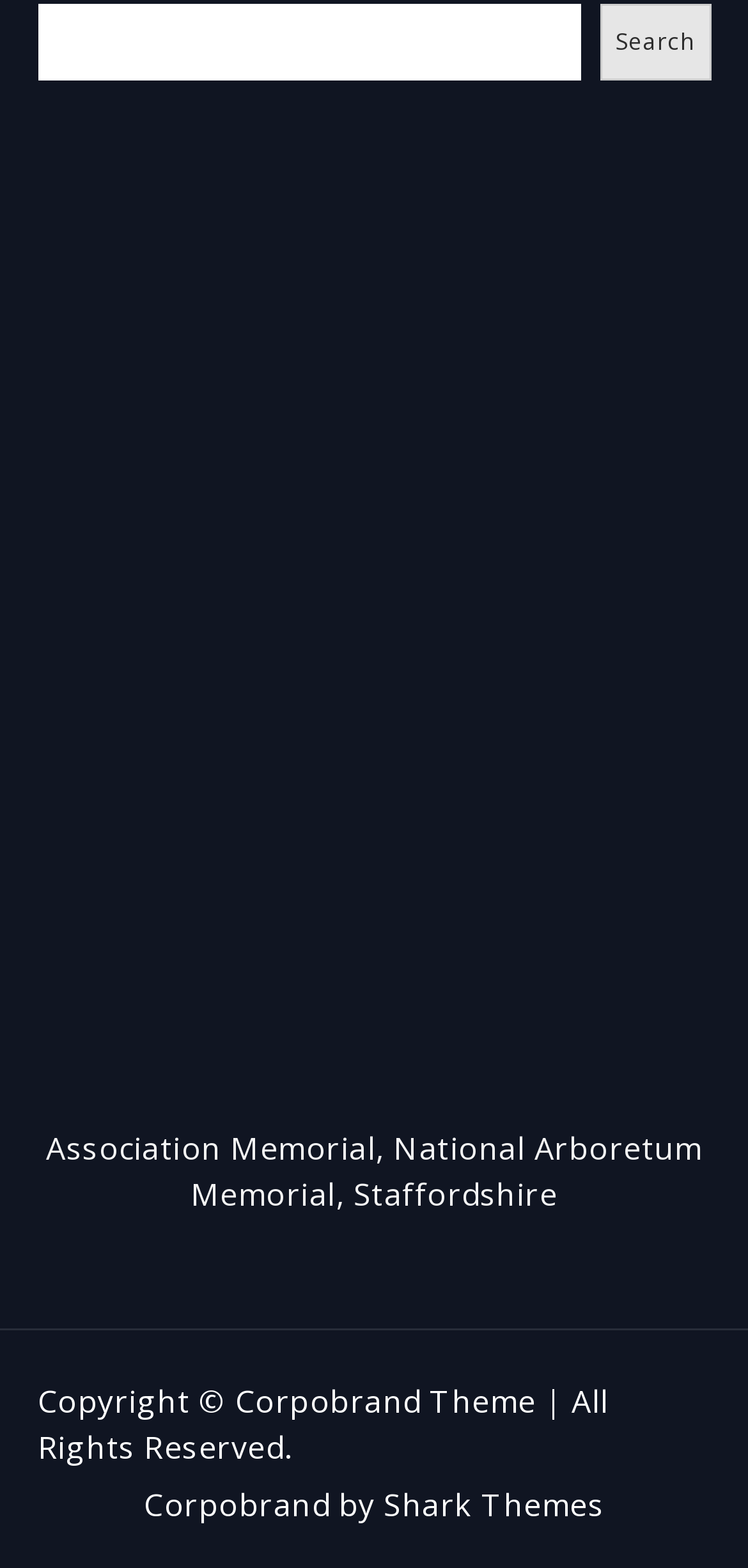What is the purpose of the search box?
Provide a comprehensive and detailed answer to the question.

The search box is located at the top of the webpage, and it has a button with the text 'Search'. This suggests that the search box is used to search for something on the webpage, and the button is used to submit the search query.